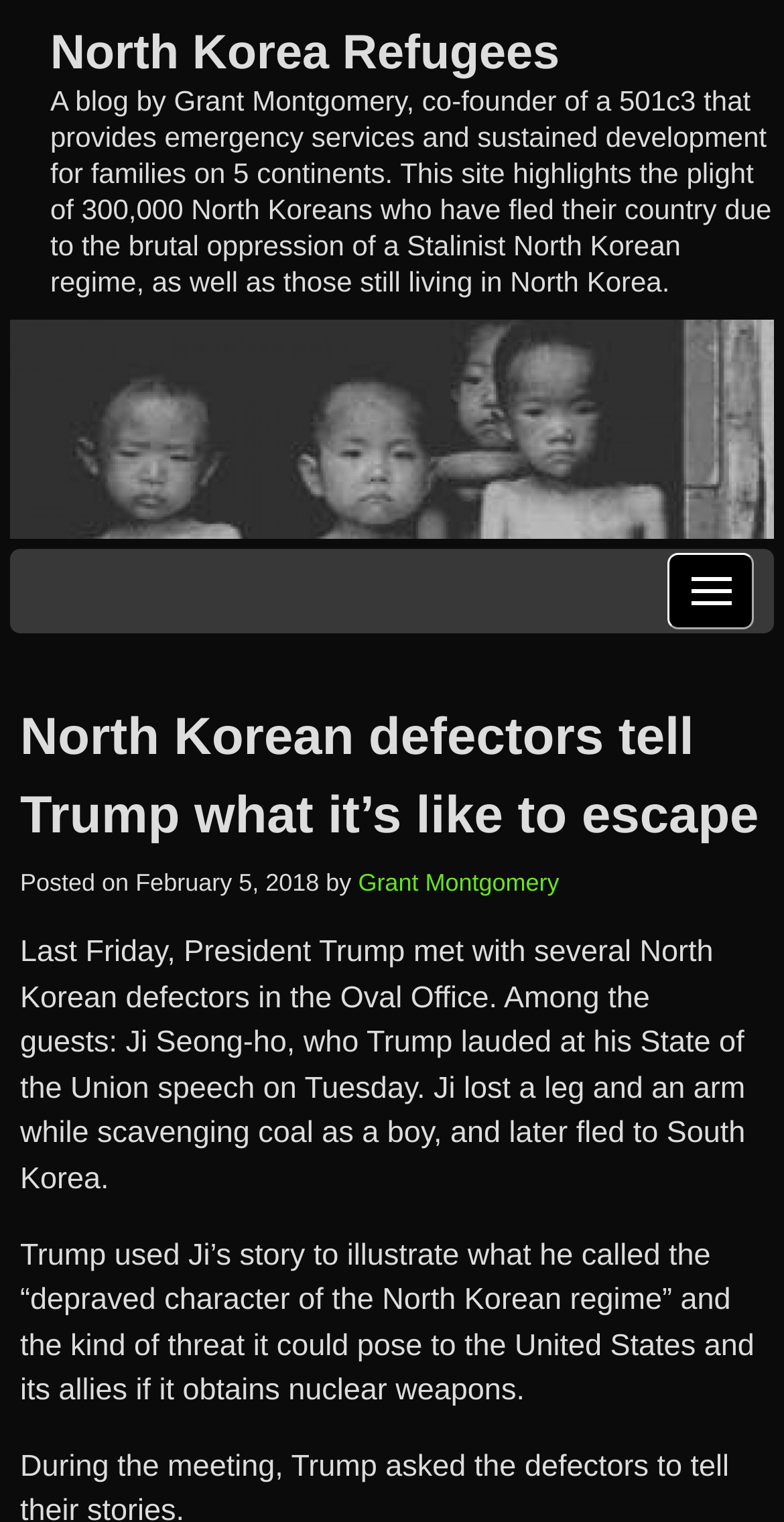Refer to the screenshot and answer the following question in detail:
How many continents are mentioned in the website description?

I found the number of continents by reading the website description which mentions 'families on 5 continents'.